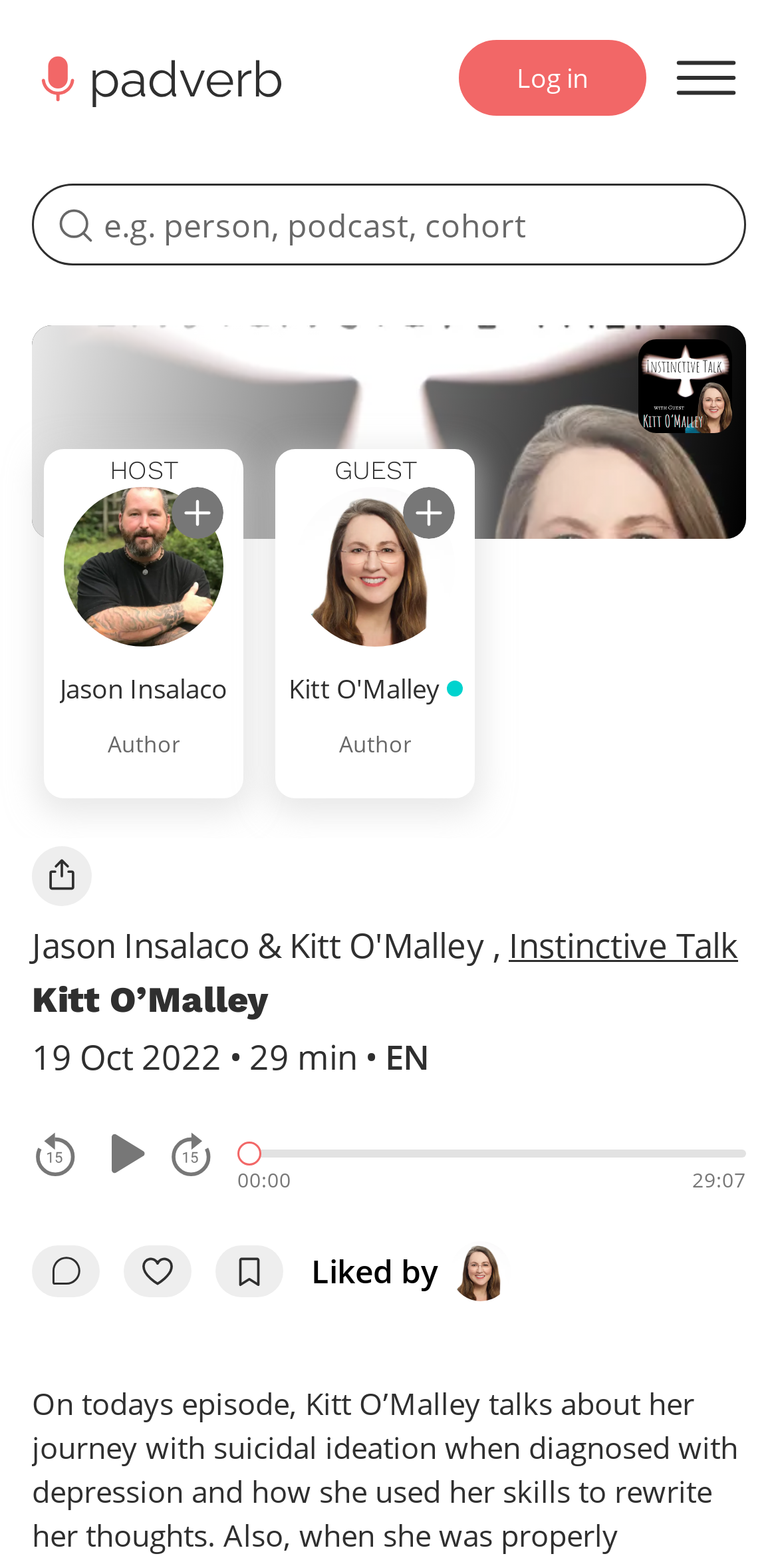Extract the bounding box for the UI element that matches this description: "aria-label="search" placeholder="e.g. person, podcast, cohort"".

[0.041, 0.117, 0.959, 0.169]